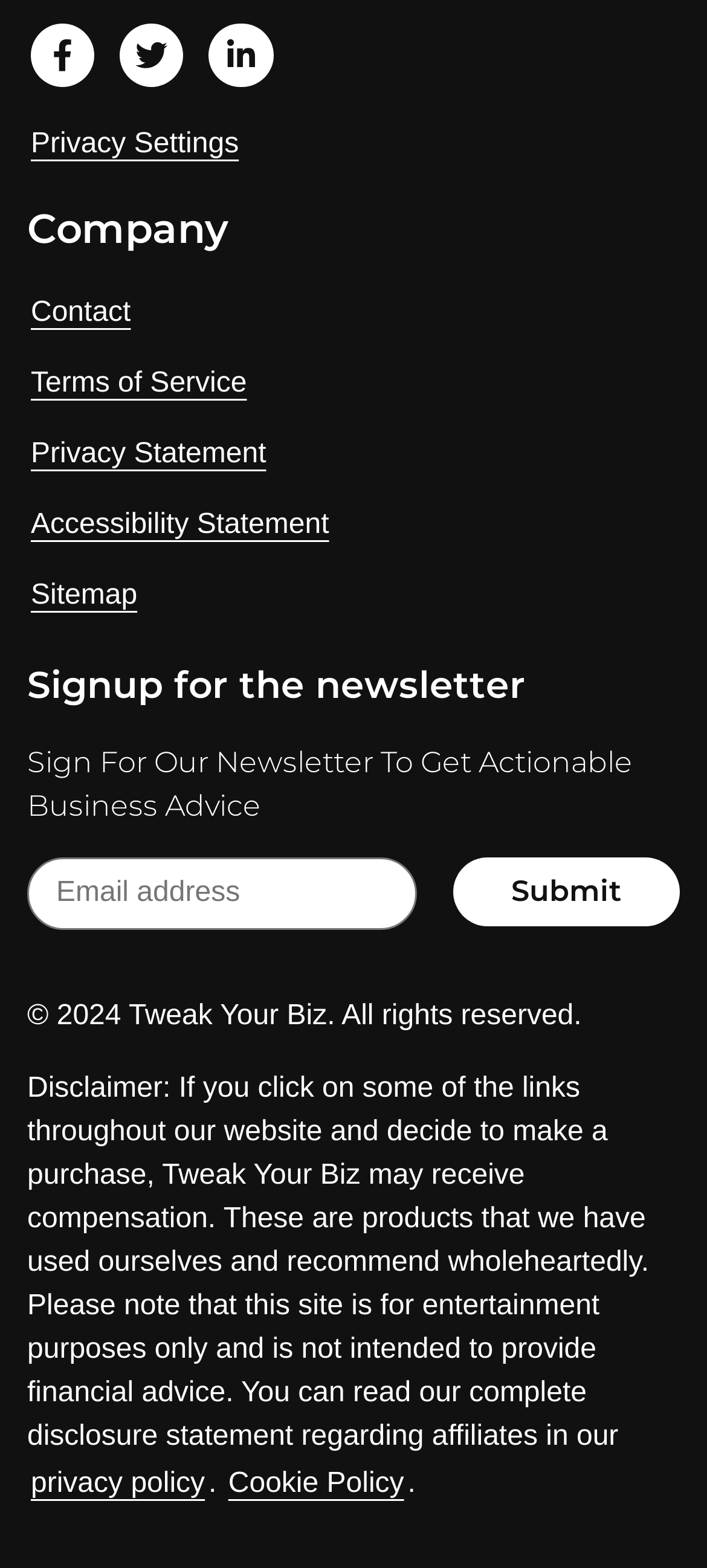Pinpoint the bounding box coordinates of the element to be clicked to execute the instruction: "Read the privacy policy".

[0.038, 0.931, 0.295, 0.963]